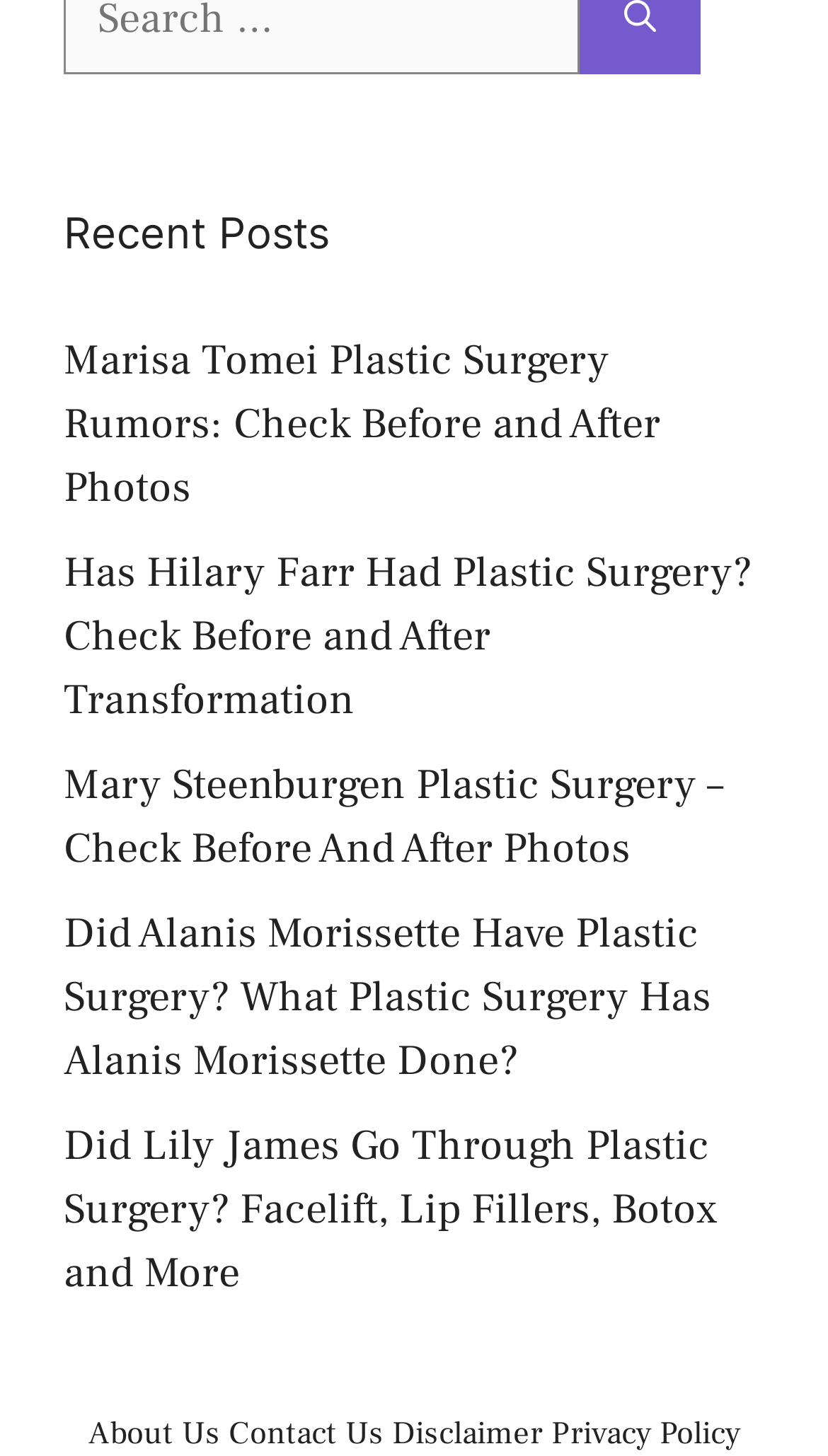Show me the bounding box coordinates of the clickable region to achieve the task as per the instruction: "Contact us".

[0.276, 0.97, 0.463, 0.998]